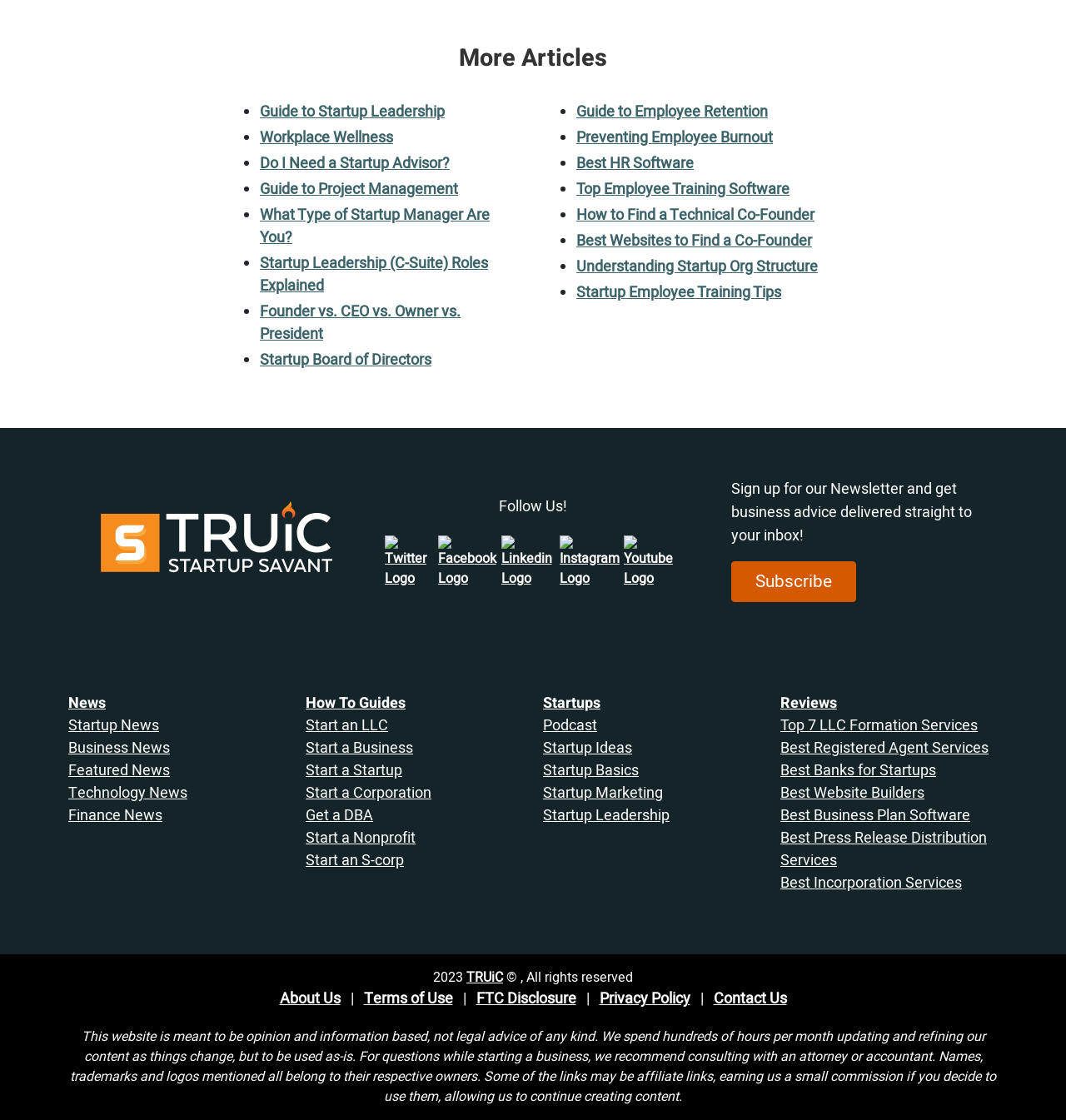Give a succinct answer to this question in a single word or phrase: 
What is the text of the heading on the webpage?

More Articles